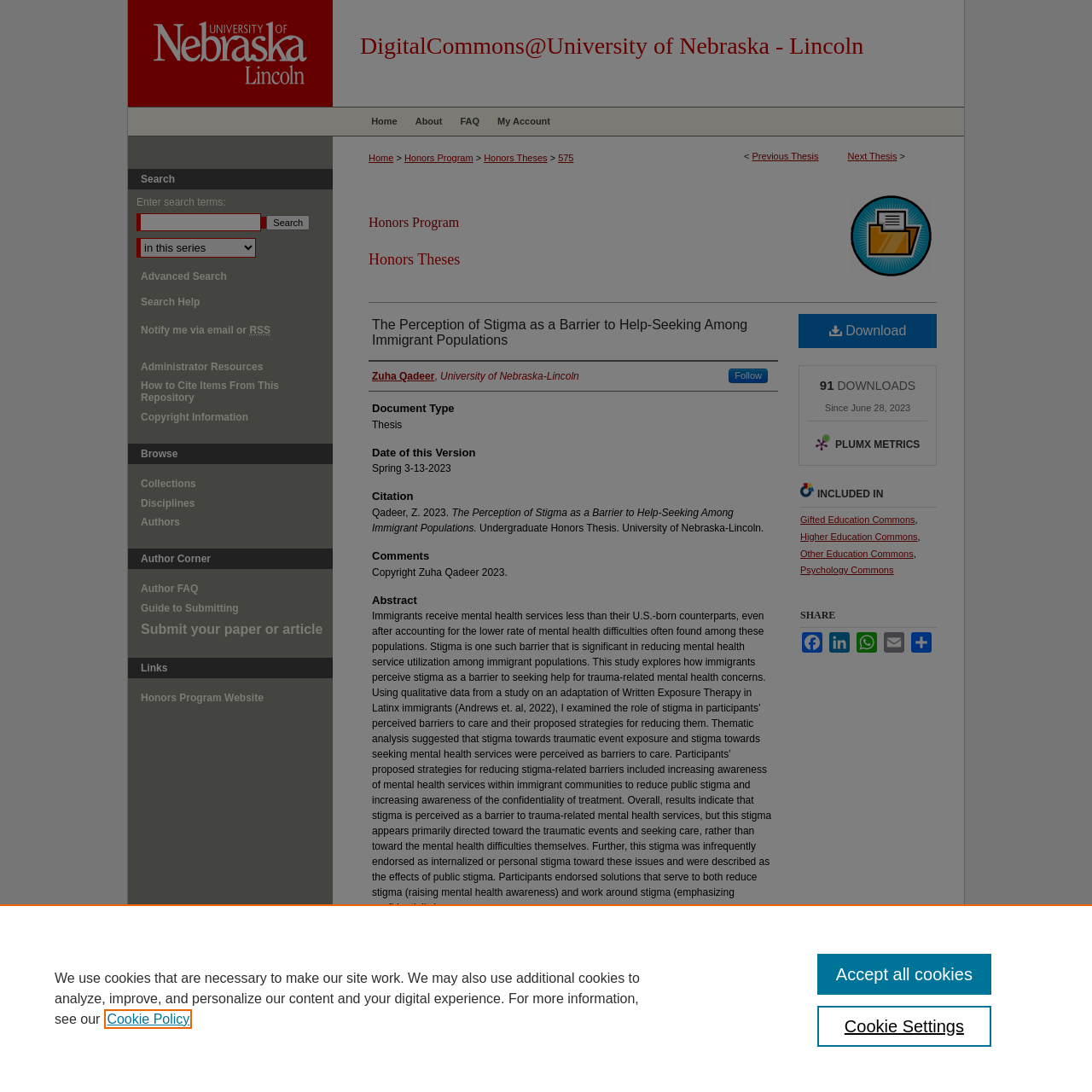What is the name of the program where this thesis is from?
Using the image, respond with a single word or phrase.

Honors Program